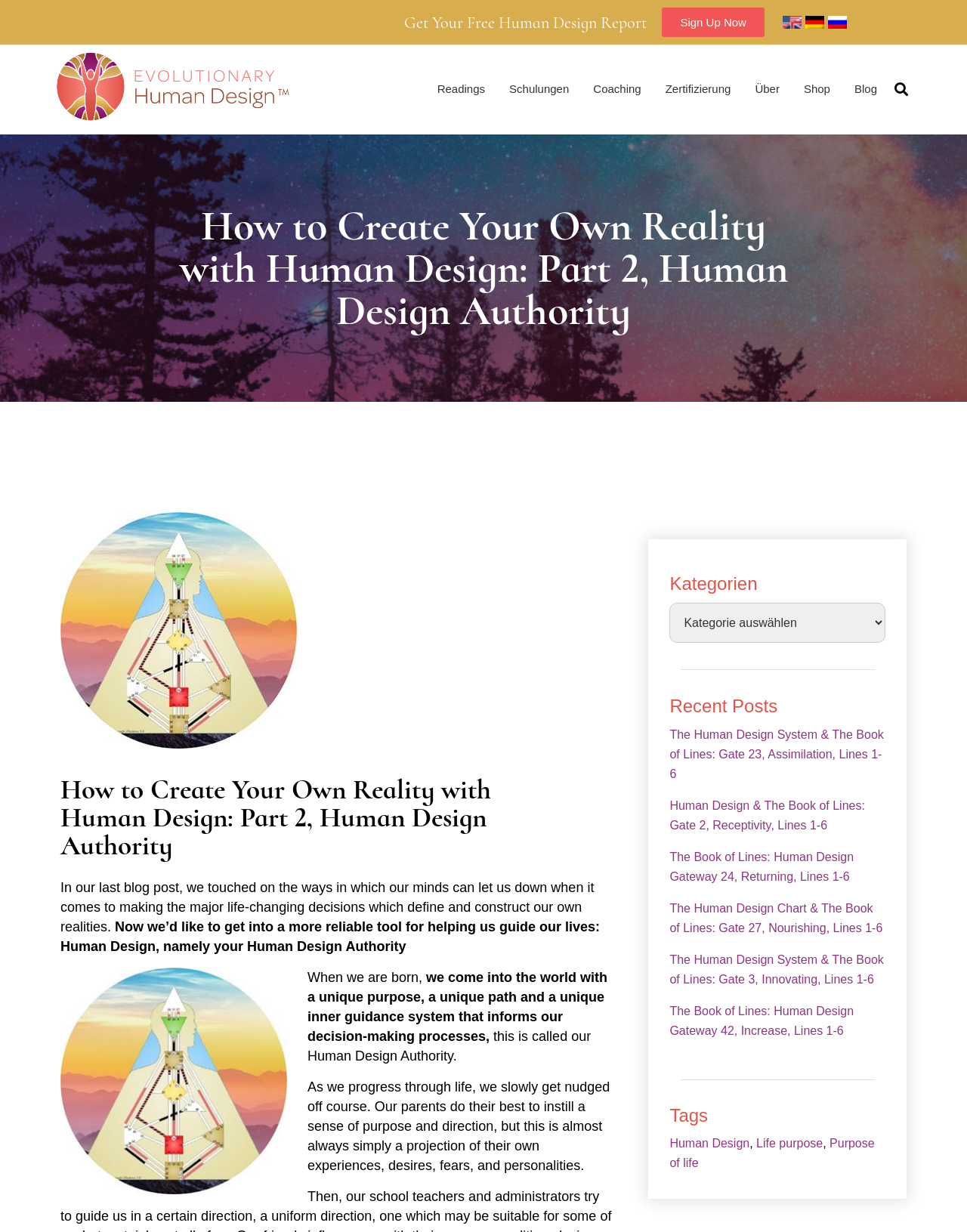Provide the text content of the webpage's main heading.

How to Create Your Own Reality with Human Design: Part 2, Human Design Authority